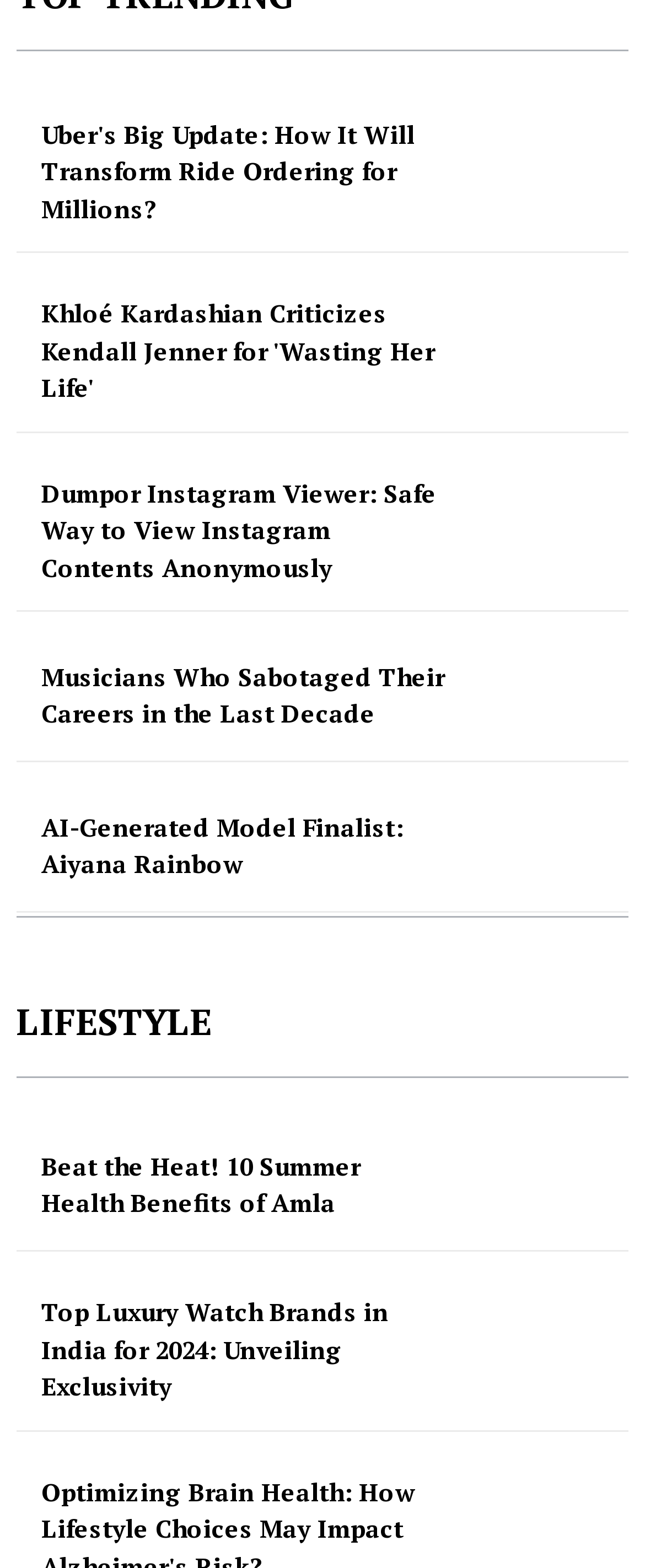Locate the bounding box coordinates of the element's region that should be clicked to carry out the following instruction: "Discover top luxury watch brands in India". The coordinates need to be four float numbers between 0 and 1, i.e., [left, top, right, bottom].

[0.064, 0.825, 0.692, 0.896]